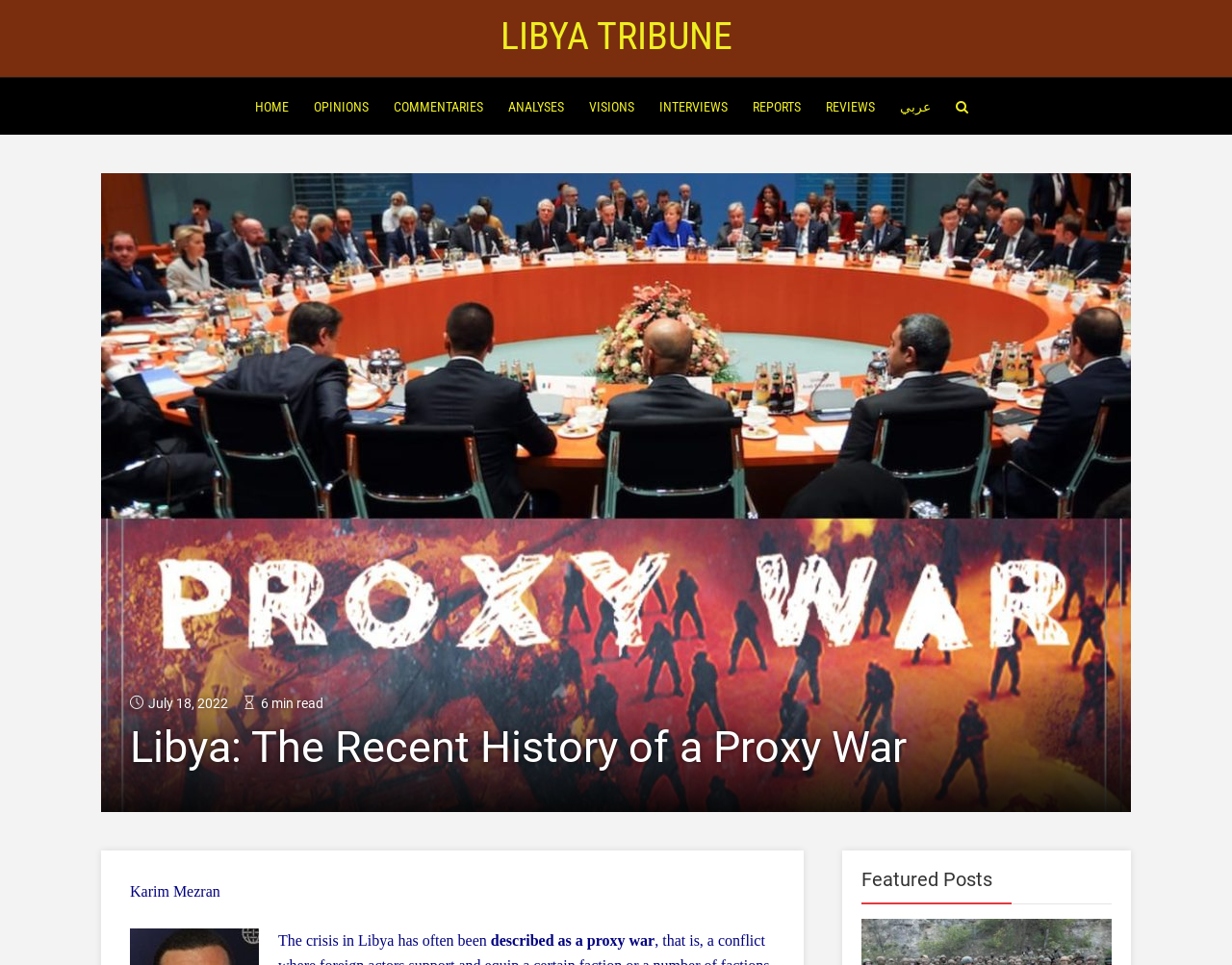Using the information in the image, could you please answer the following question in detail:
Who is the author of the latest article?

I looked for the author's name mentioned in the article section and found 'Karim Mezran'.